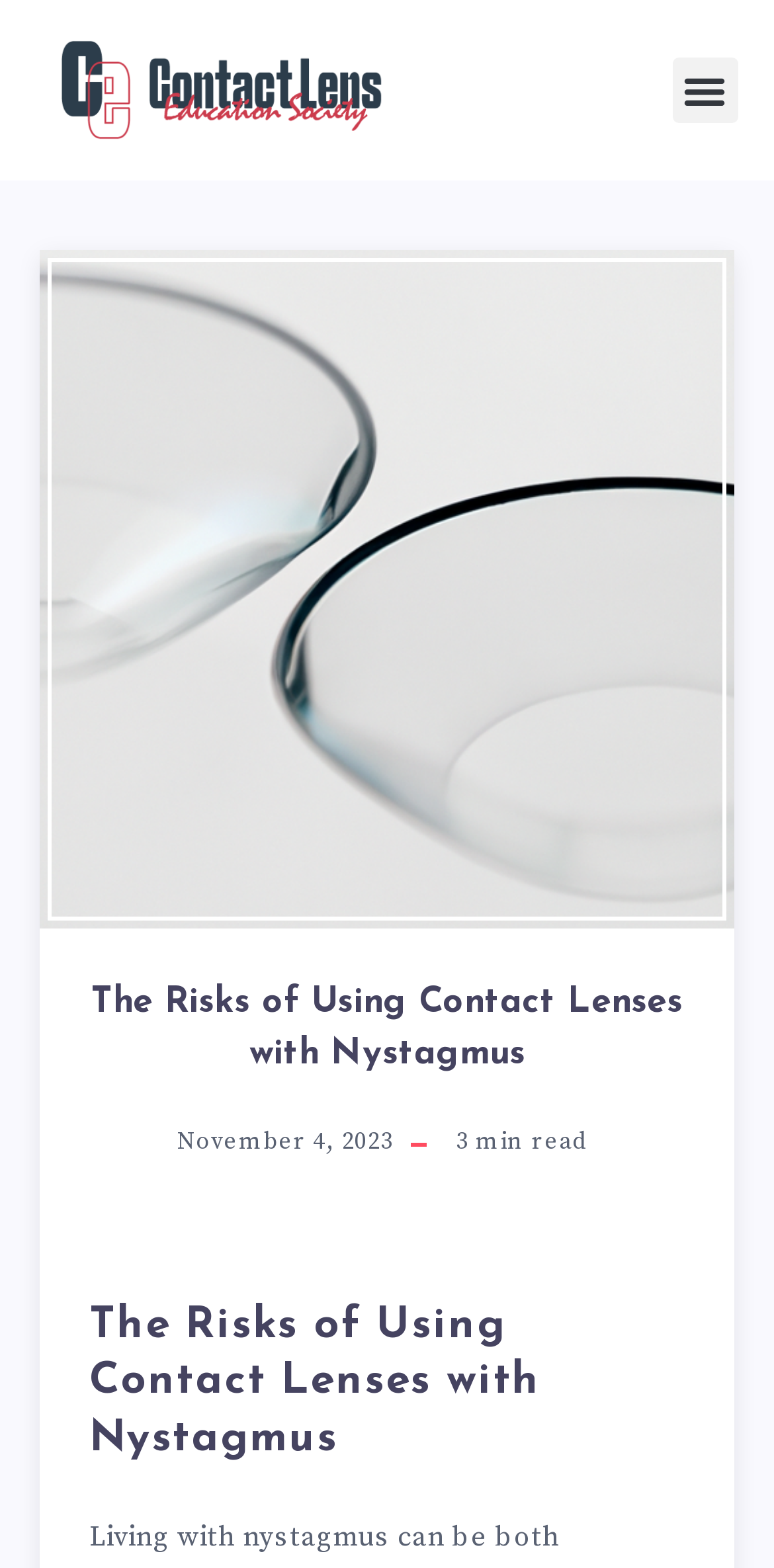Find and extract the text of the primary heading on the webpage.

The Risks of Using Contact Lenses with Nystagmus